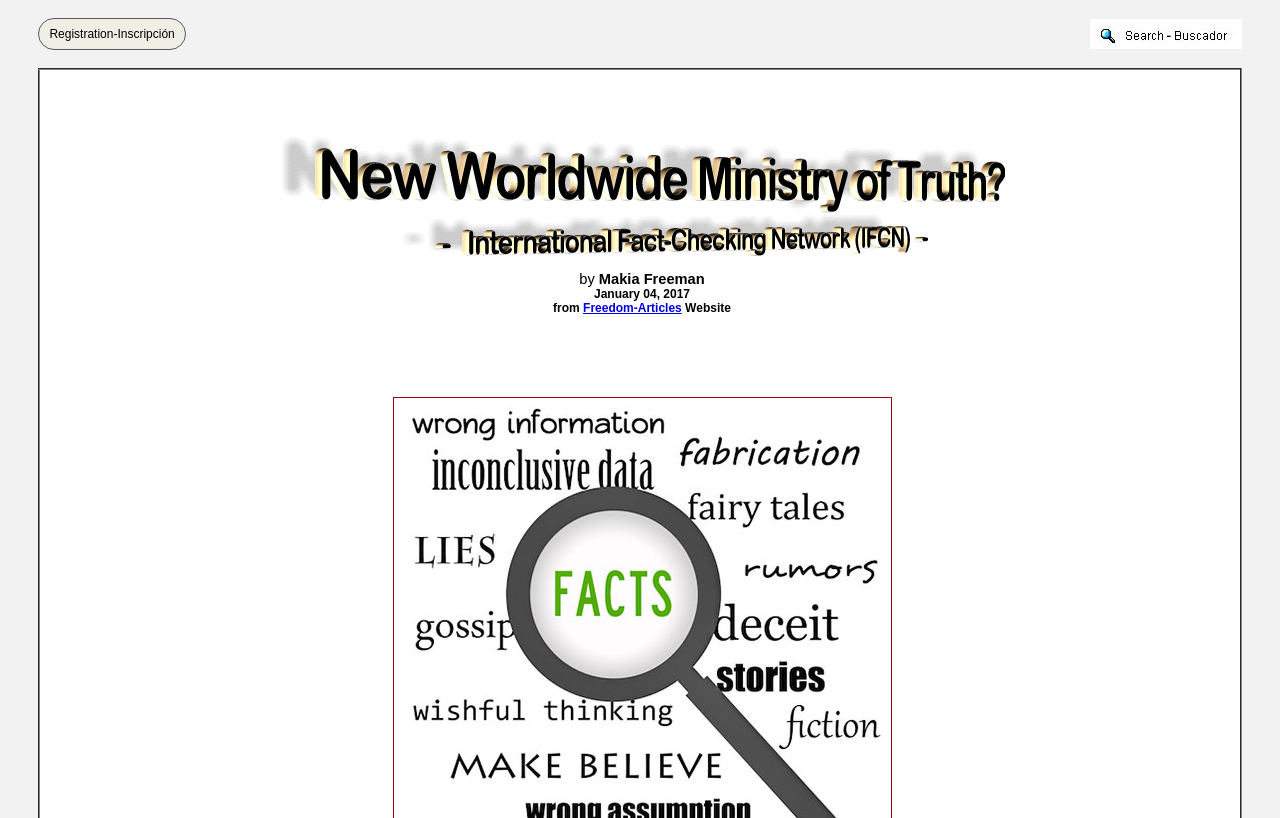What is the name of the author?
Offer a detailed and full explanation in response to the question.

The author's name can be found in the text 'by Makia Freeman' which is located below the title of the article.